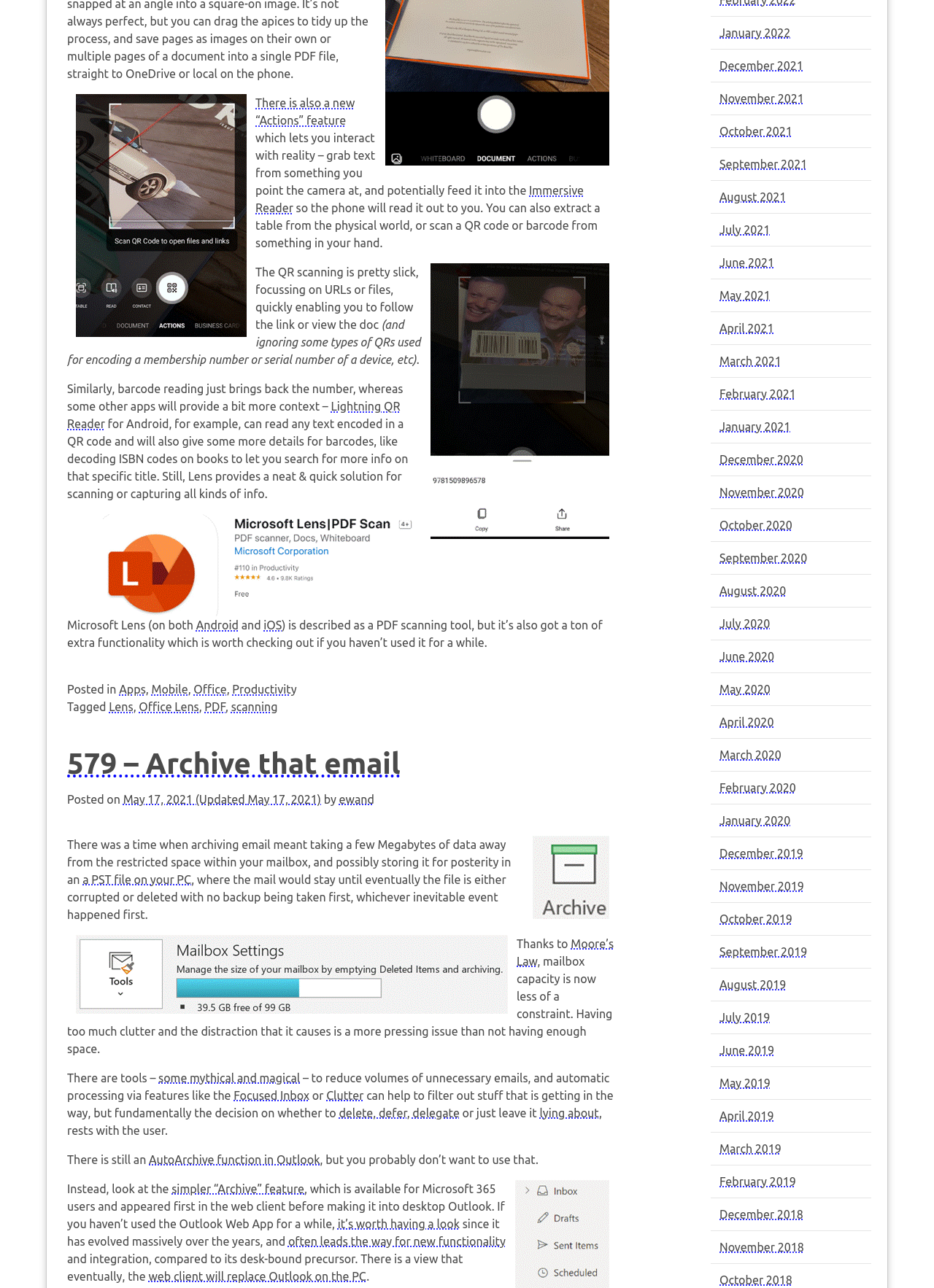Please identify the bounding box coordinates for the region that you need to click to follow this instruction: "Read the article about Microsoft Lens".

[0.273, 0.075, 0.38, 0.099]